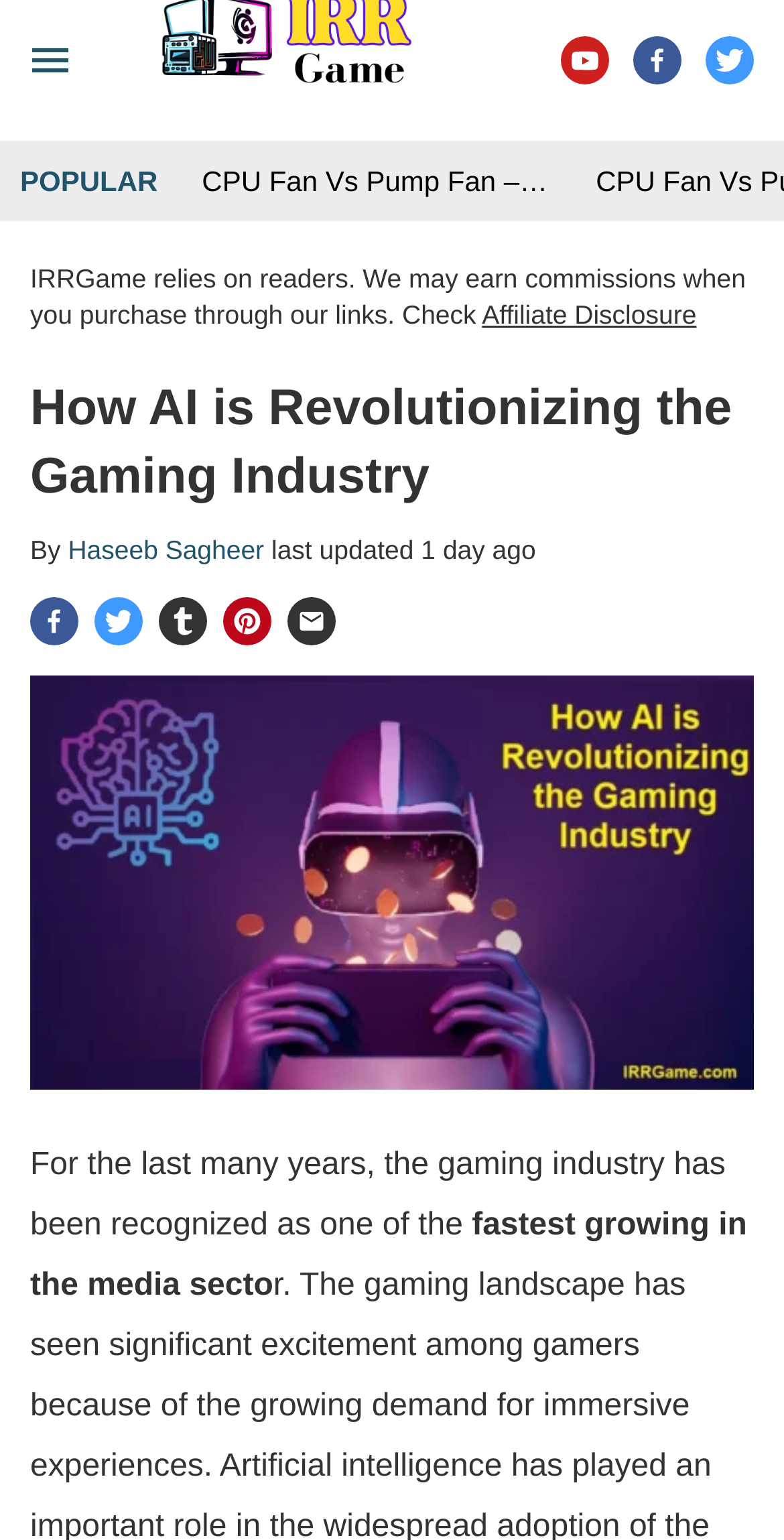Identify the headline of the webpage and generate its text content.

How AI is Revolutionizing the Gaming Industry